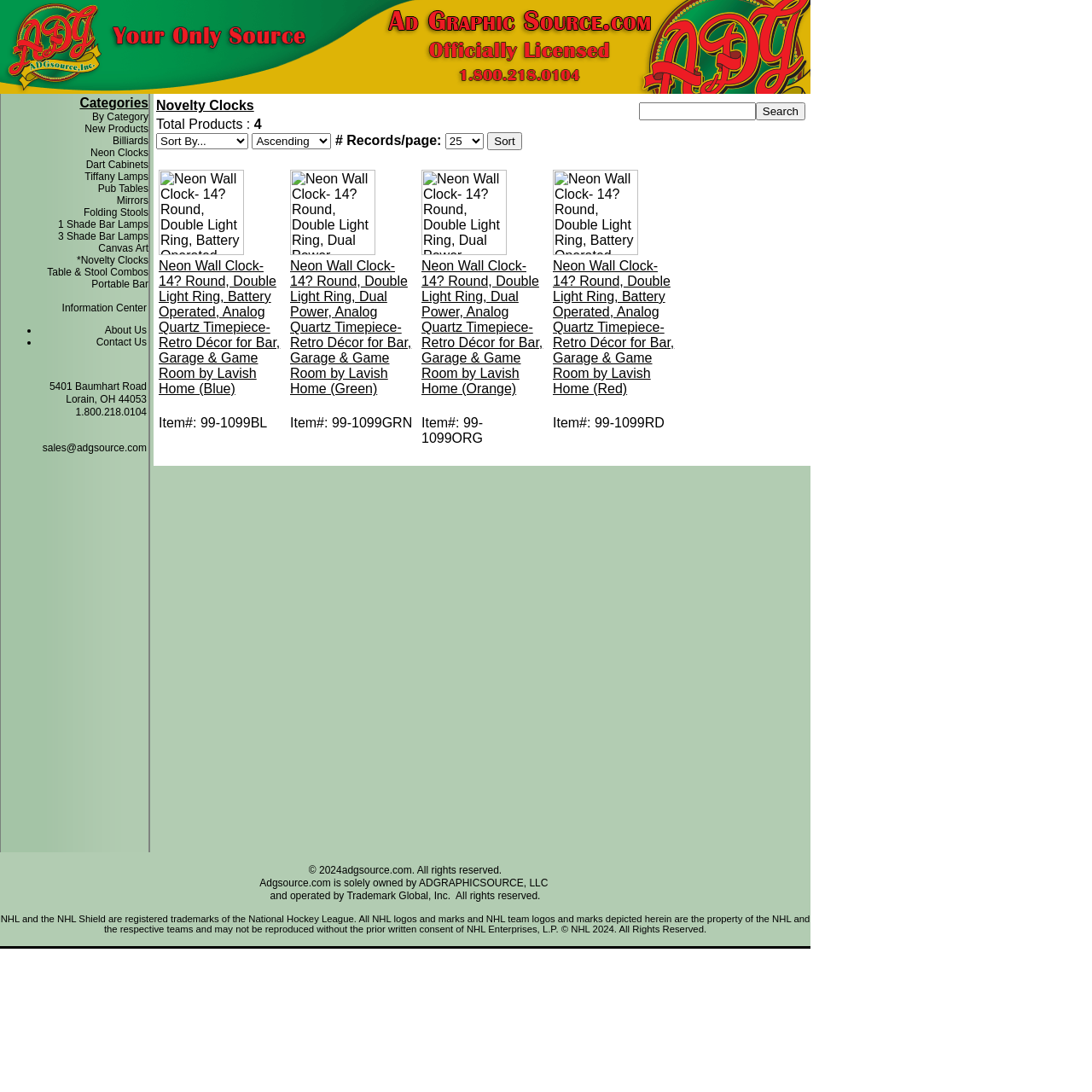How many products are listed on this page?
Please respond to the question with a detailed and well-explained answer.

The number of products listed on this page can be determined by counting the number of product entries, which are listed in a table format. There are four product entries, each with a description, image, and item number.